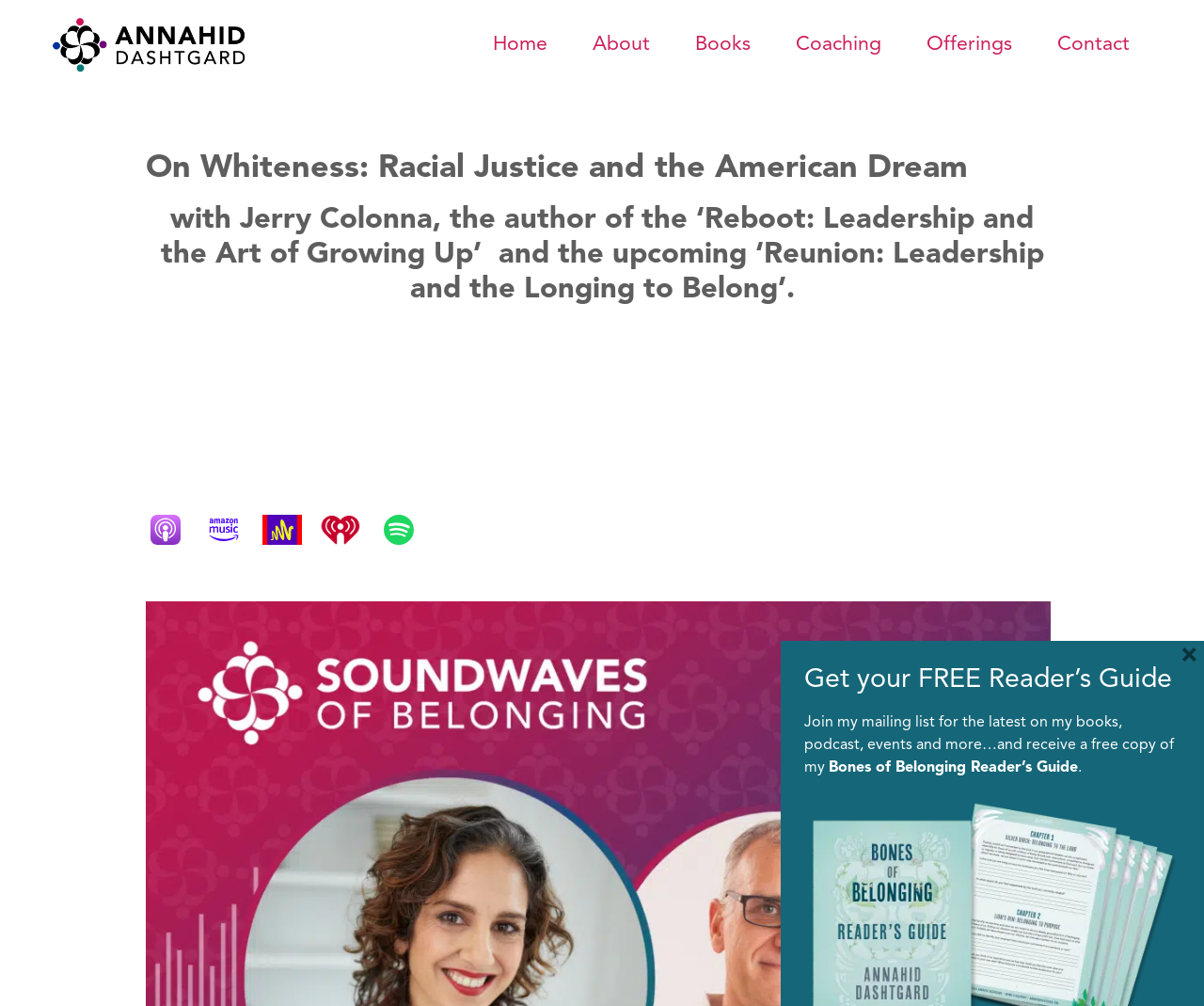Find the bounding box of the UI element described as: "Annahid Dashtgard". The bounding box coordinates should be given as four float values between 0 and 1, i.e., [left, top, right, bottom].

[0.043, 0.015, 0.204, 0.074]